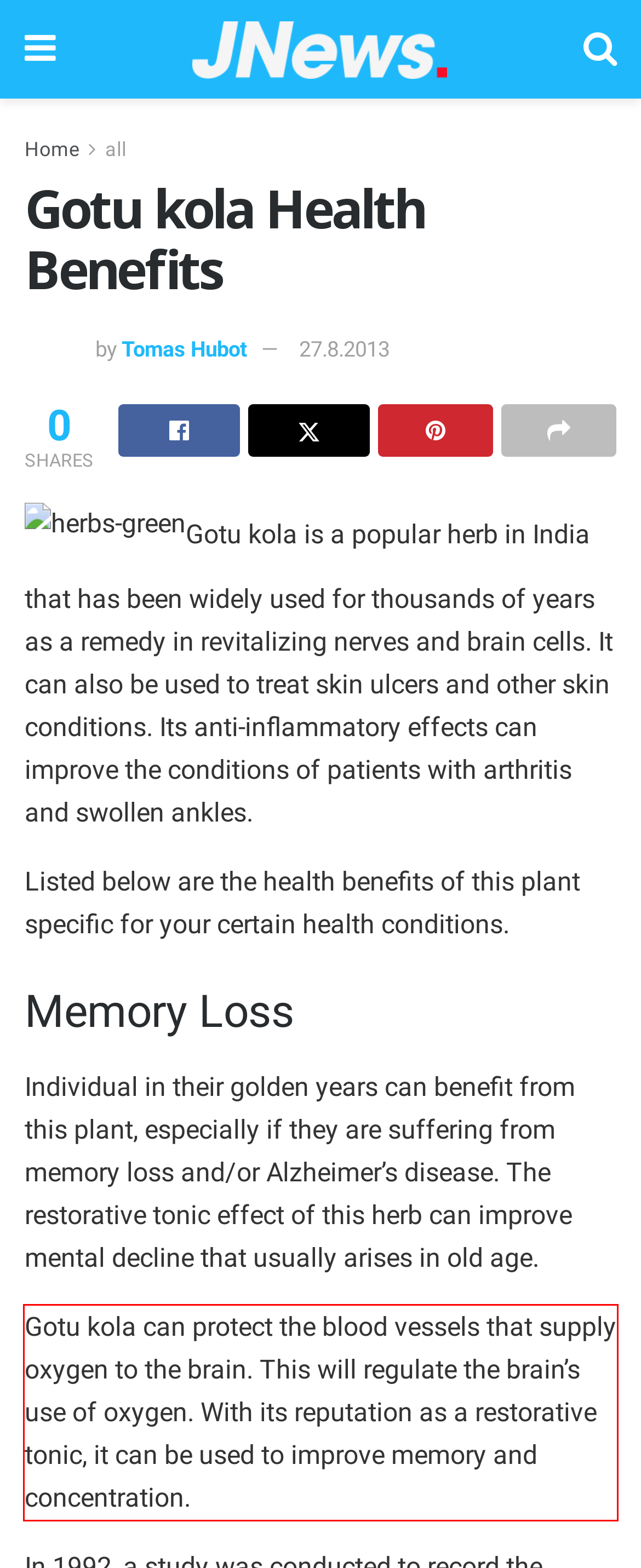Please perform OCR on the text content within the red bounding box that is highlighted in the provided webpage screenshot.

Gotu kola can protect the blood vessels that supply oxygen to the brain. This will regulate the brain’s use of oxygen. With its reputation as a restorative tonic, it can be used to improve memory and concentration.